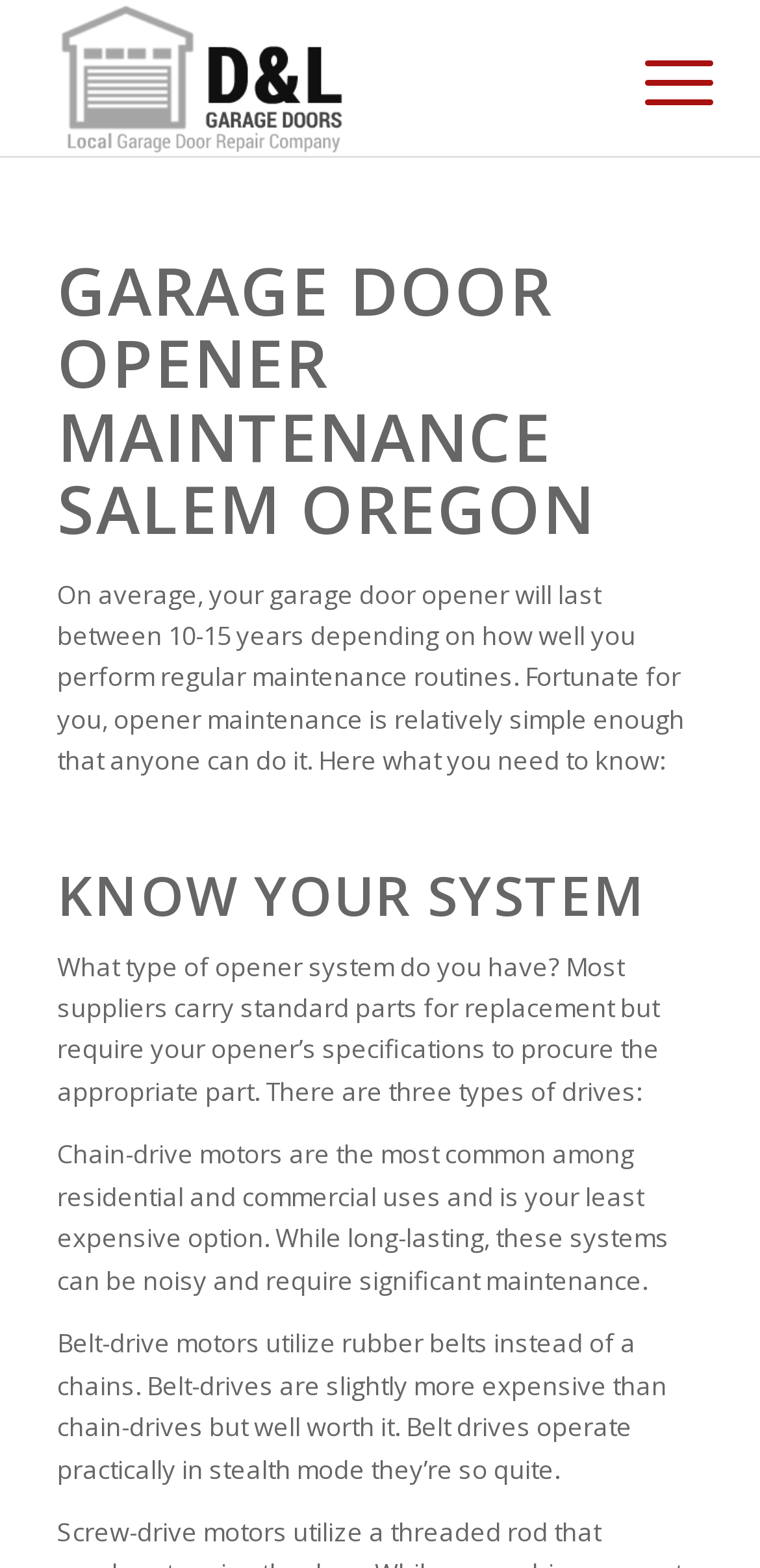Please find the bounding box for the UI component described as follows: "Menu Menu".

[0.798, 0.003, 0.911, 0.102]